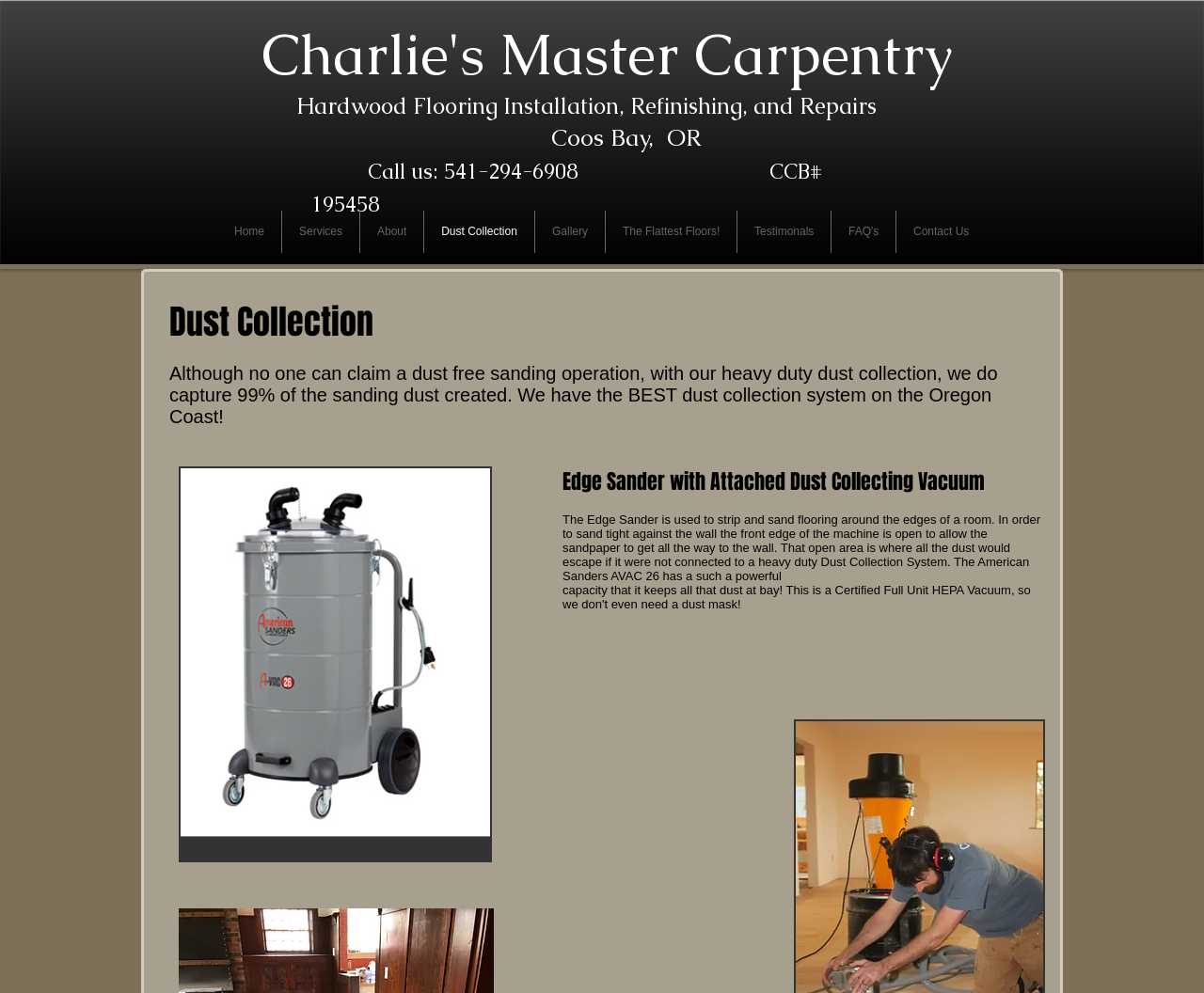Answer in one word or a short phrase: 
What is the name of the dust collection system?

American Sanders AVAC 26